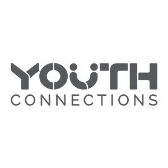What is the theme emphasized in the logo design?
Using the image, answer in one word or phrase.

Connection